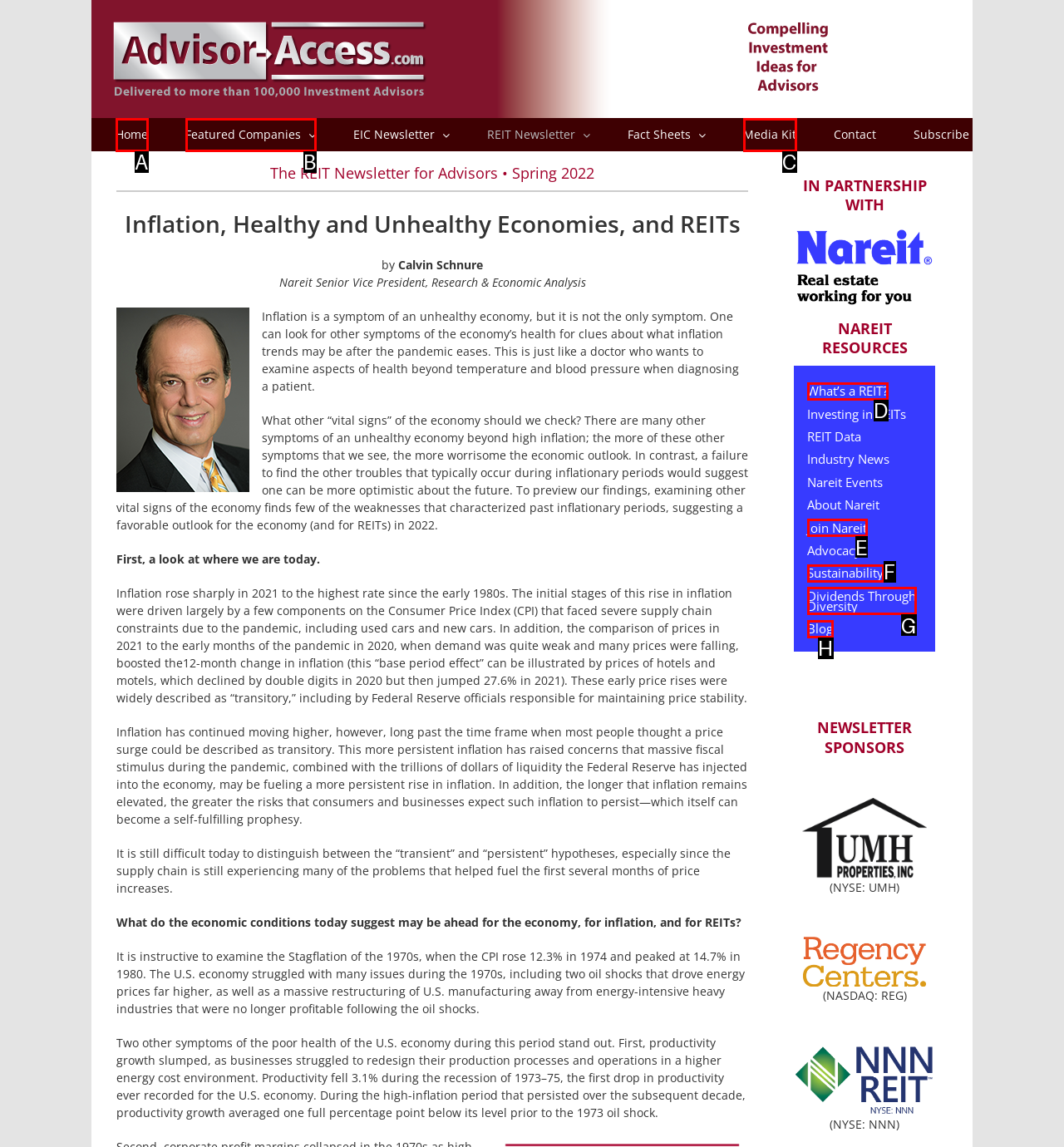Select the HTML element that matches the description: Home. Provide the letter of the chosen option as your answer.

A